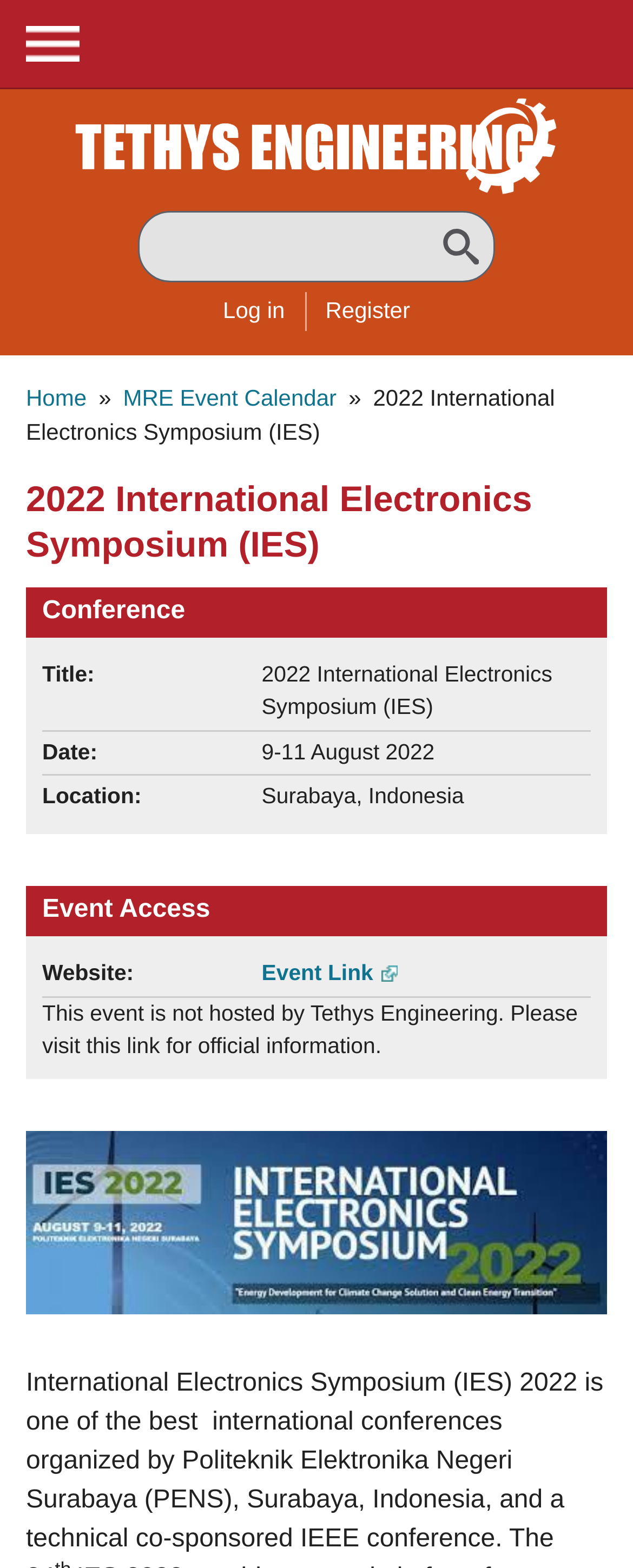Find the bounding box coordinates of the clickable element required to execute the following instruction: "Click the 'Log in' link". Provide the coordinates as four float numbers between 0 and 1, i.e., [left, top, right, bottom].

[0.352, 0.185, 0.45, 0.21]